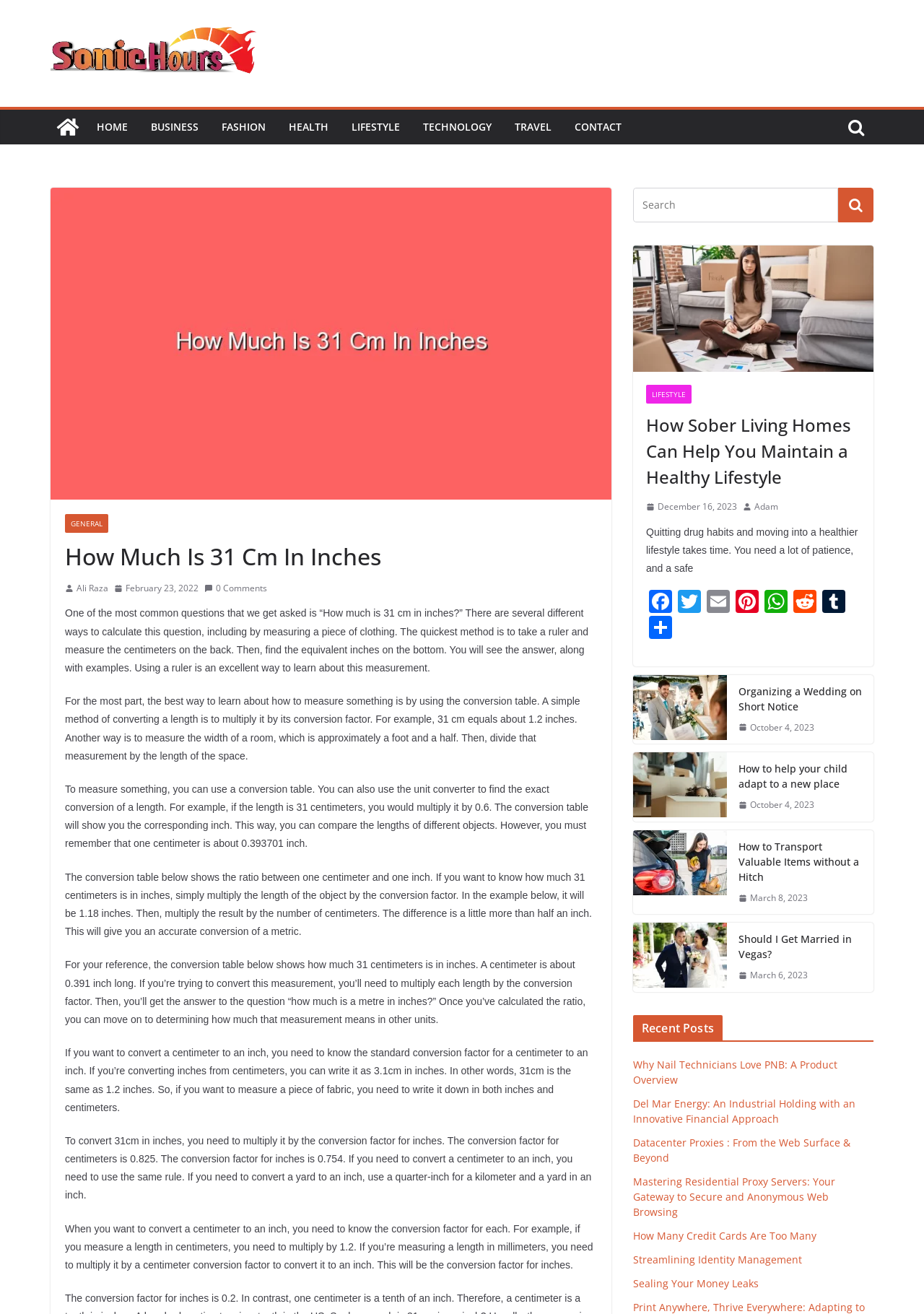Determine the bounding box coordinates of the section I need to click to execute the following instruction: "Search for something". Provide the coordinates as four float numbers between 0 and 1, i.e., [left, top, right, bottom].

[0.685, 0.143, 0.907, 0.169]